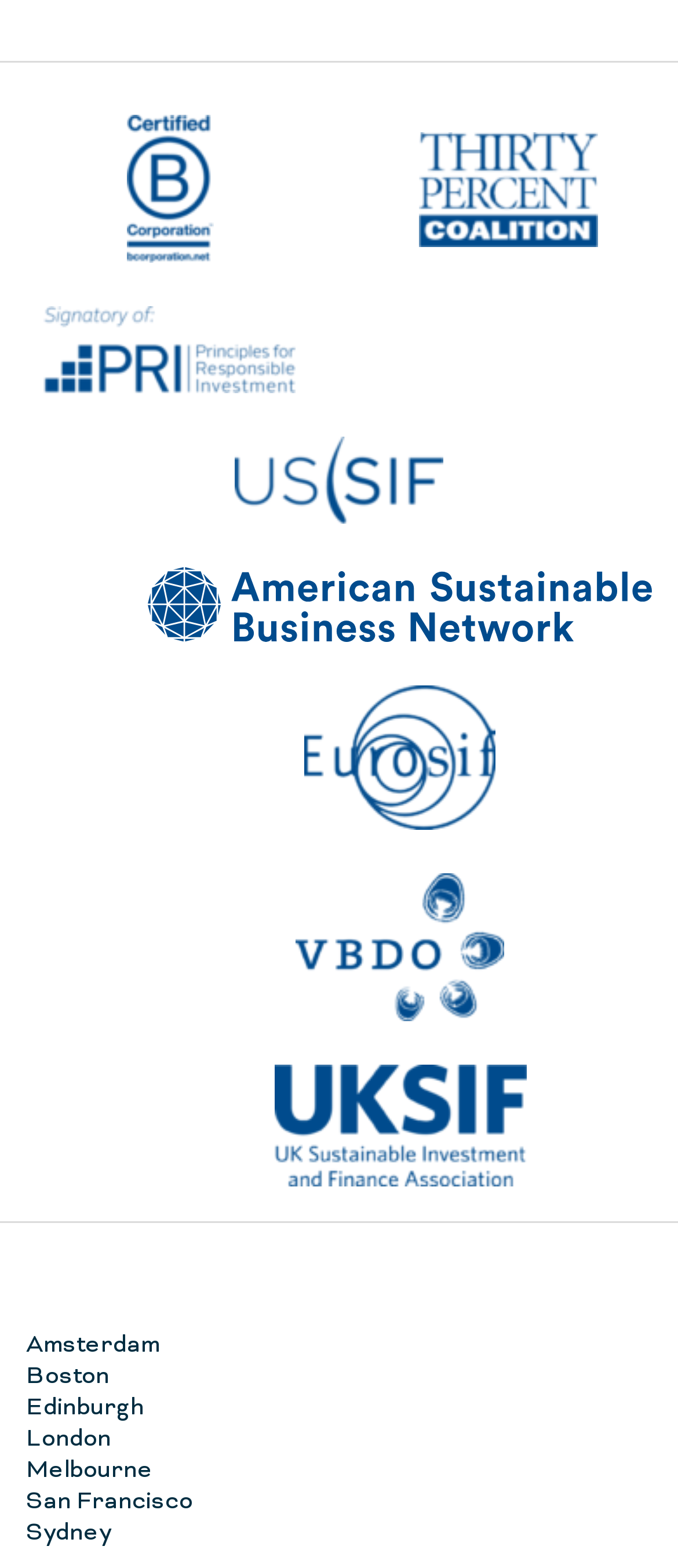Find the bounding box coordinates for the UI element whose description is: "Amsterdam". The coordinates should be four float numbers between 0 and 1, in the format [left, top, right, bottom].

[0.038, 0.848, 0.236, 0.868]